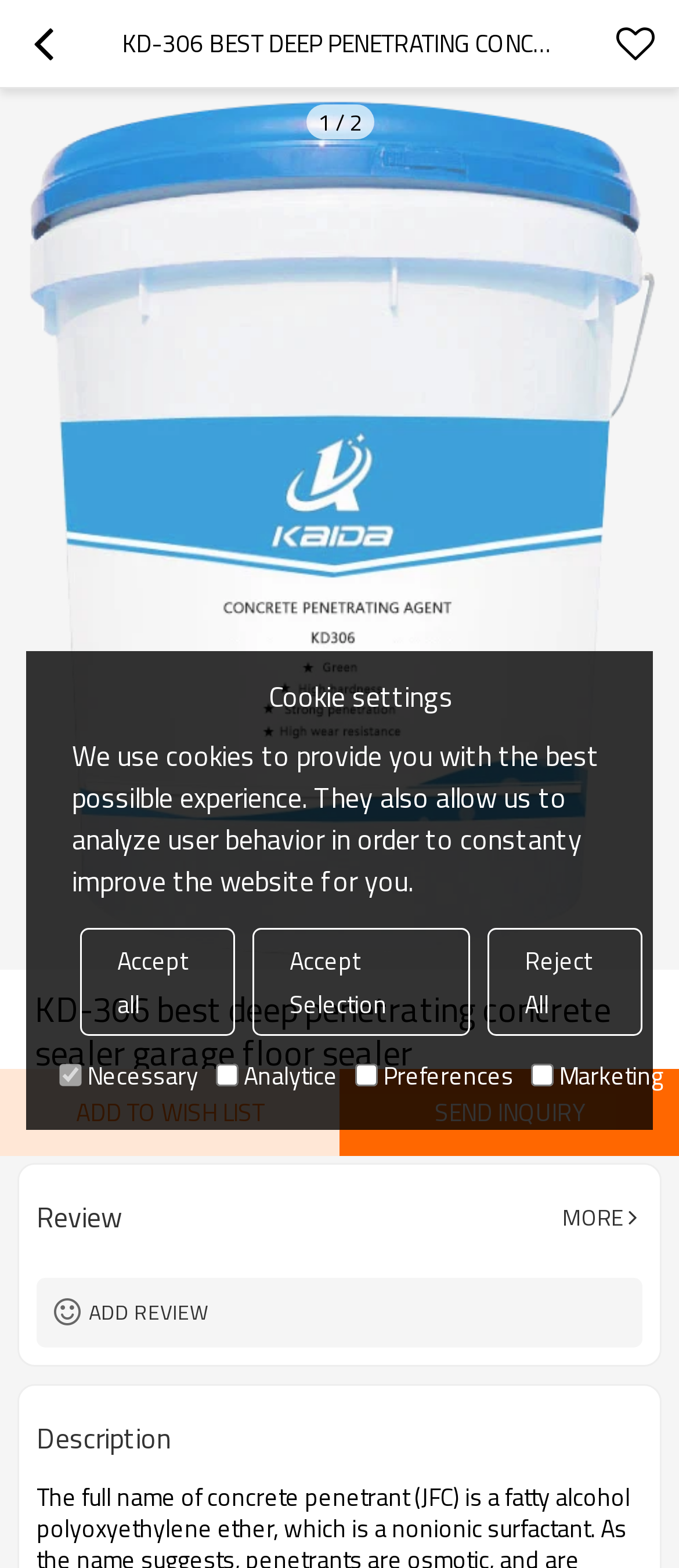Detail the webpage's structure and highlights in your description.

This webpage is about a product called KD-306, a deep penetrating concrete sealer for garage floors from the brand KAIDA. At the top left corner, there are two buttons, one with an icon and another with a star icon. Below these buttons, there is a large image of the product, taking up almost the entire width of the page.

To the right of the image, there is a heading with the product name, followed by a description list with a term "Model" and its corresponding detail "KD-306". Below this list, there is a heading "Review" with a button "MORE" and another button "ADD REVIEW" next to it.

Further down, there is a heading "Description" followed by a section with buttons "ADD TO WISH LIST" and "SEND INQUIRY" side by side. Below this section, there is a heading "Cookie settings" with a paragraph of text explaining the use of cookies on the website. This is followed by three buttons "Accept all", "Accept Selection", and "Reject All" and four checkboxes for "Necessary", "Analytice", "Preferences", and "Marketing" cookie settings.